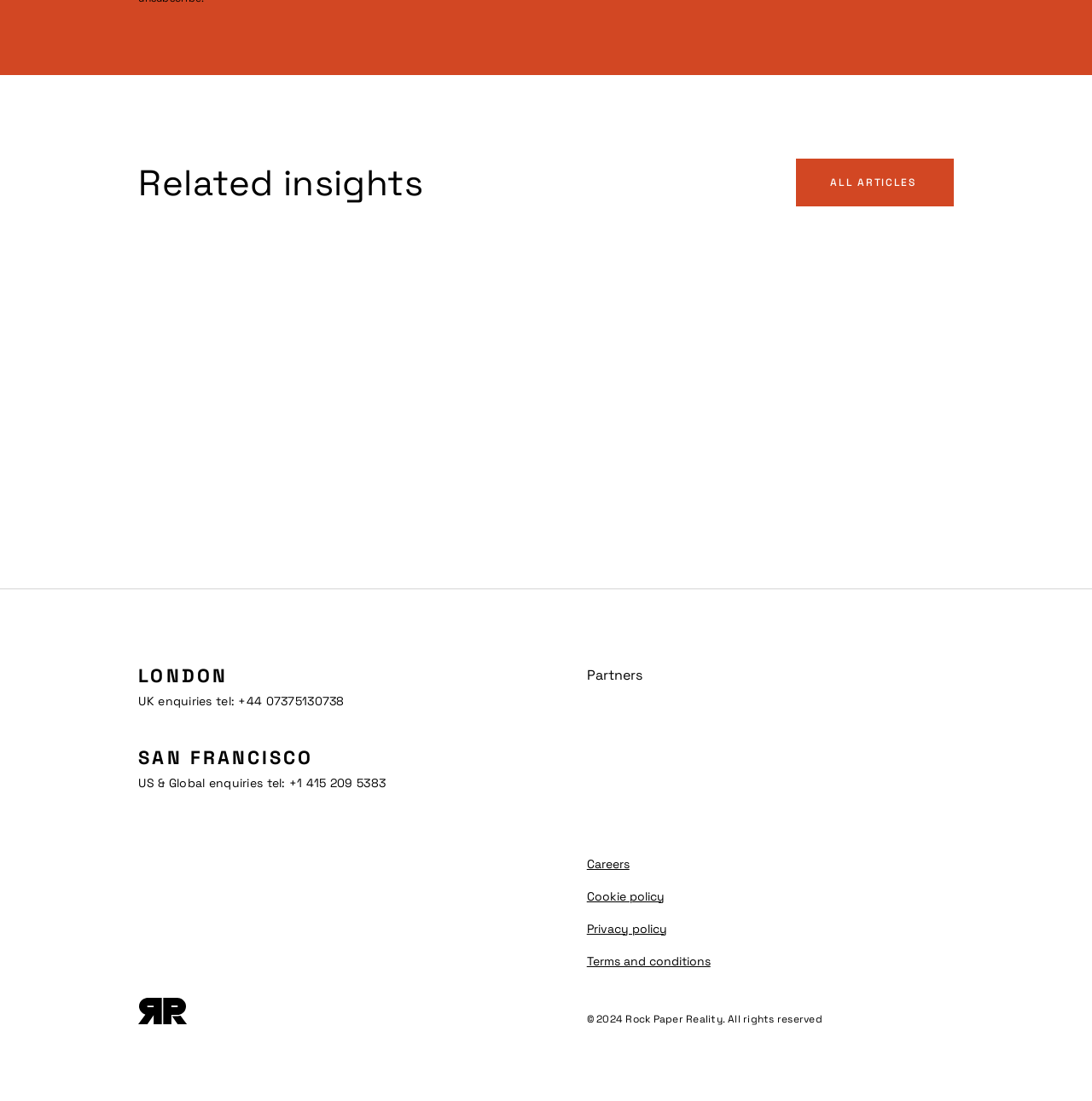Can you give a comprehensive explanation to the question given the content of the image?
How many social media icons are displayed?

I counted the social media icons by looking at the images 'LinkedIn', 'Twitter', and 'Facebook' which are located below the '8th Wall' link.